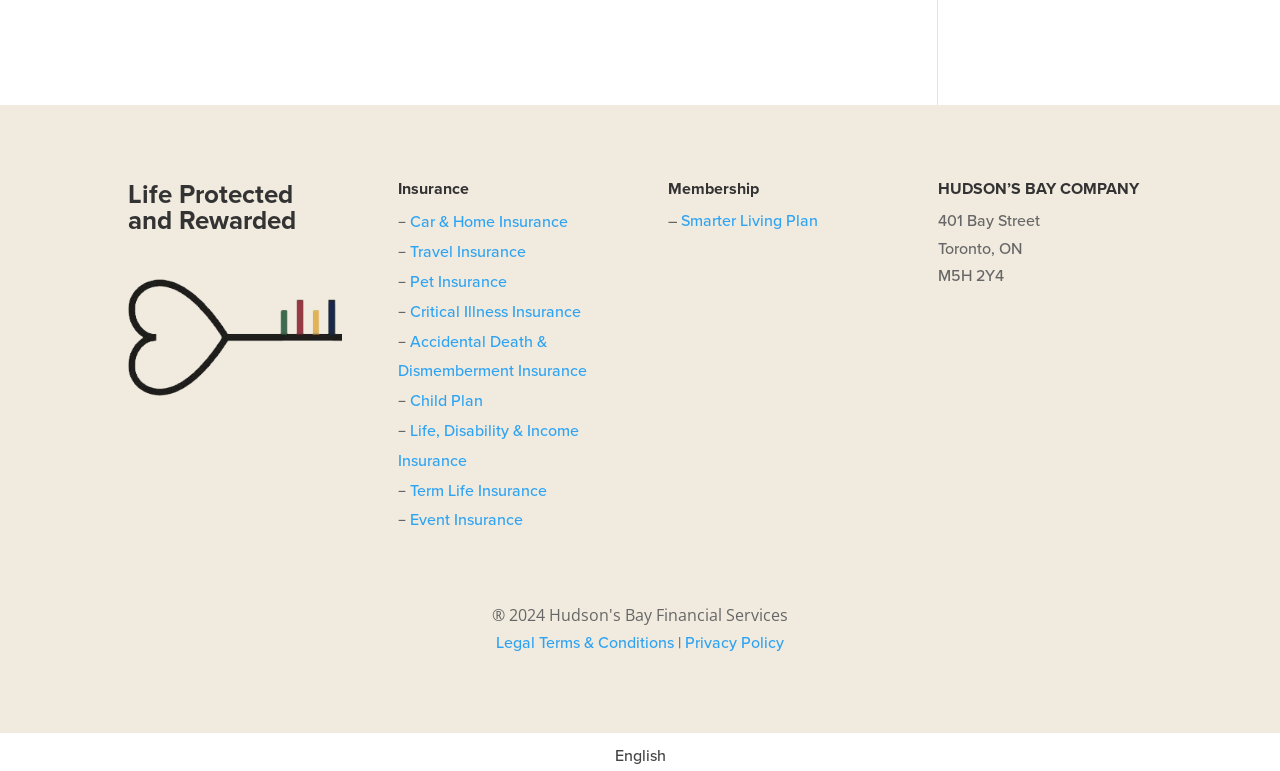Please locate the bounding box coordinates of the element's region that needs to be clicked to follow the instruction: "Switch to English". The bounding box coordinates should be provided as four float numbers between 0 and 1, i.e., [left, top, right, bottom].

[0.472, 0.963, 0.528, 0.999]